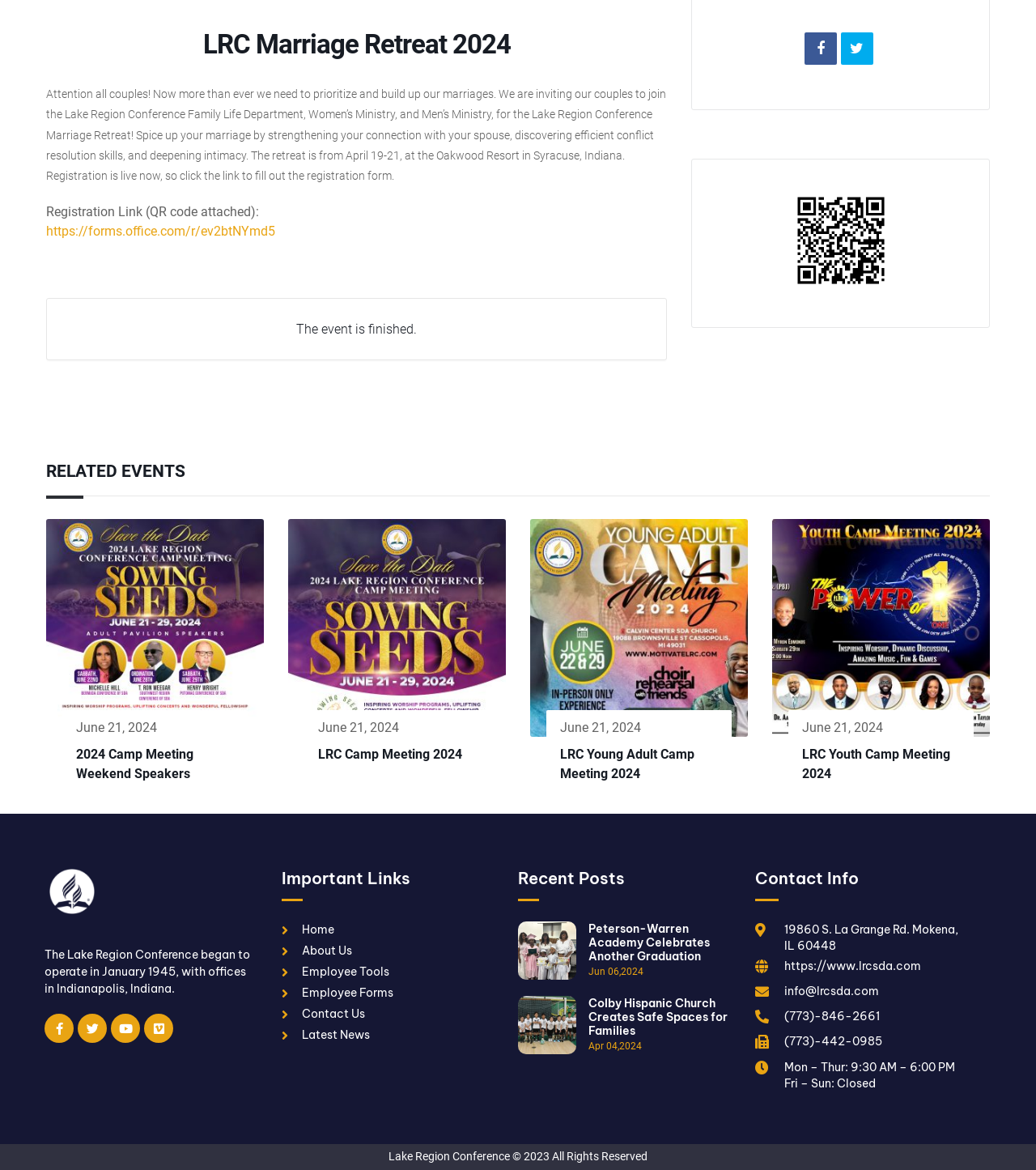What is the purpose of the Lake Region Conference Marriage Retreat?
Provide a thorough and detailed answer to the question.

Based on the webpage, the Lake Region Conference Marriage Retreat is an event that aims to help couples strengthen their connection, resolve conflicts, and deepen intimacy. The retreat is organized by the Lake Region Conference Family Life Department, Women's Ministry, and Men's Ministry.